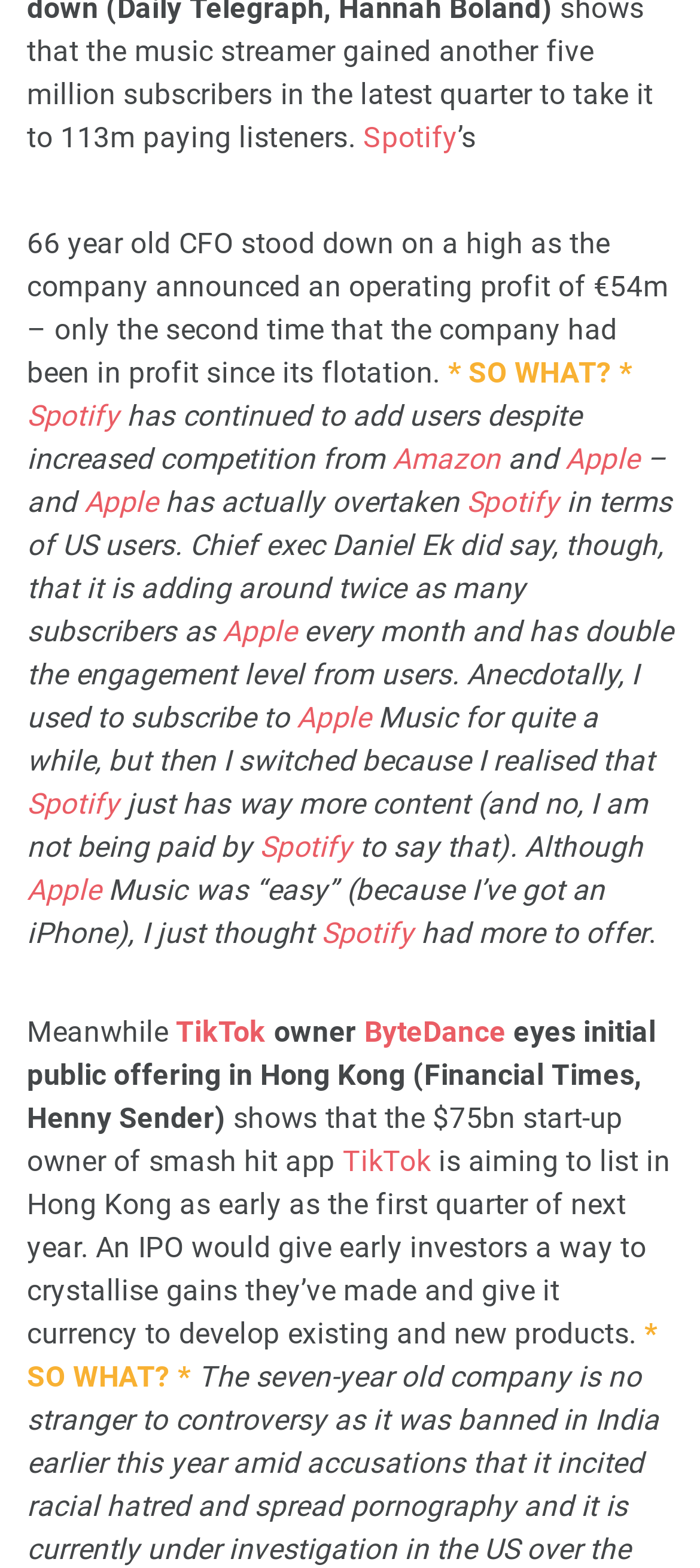How often does Spotify add subscribers according to Daniel Ek?
Based on the screenshot, respond with a single word or phrase.

around twice as many subscribers as Apple every month